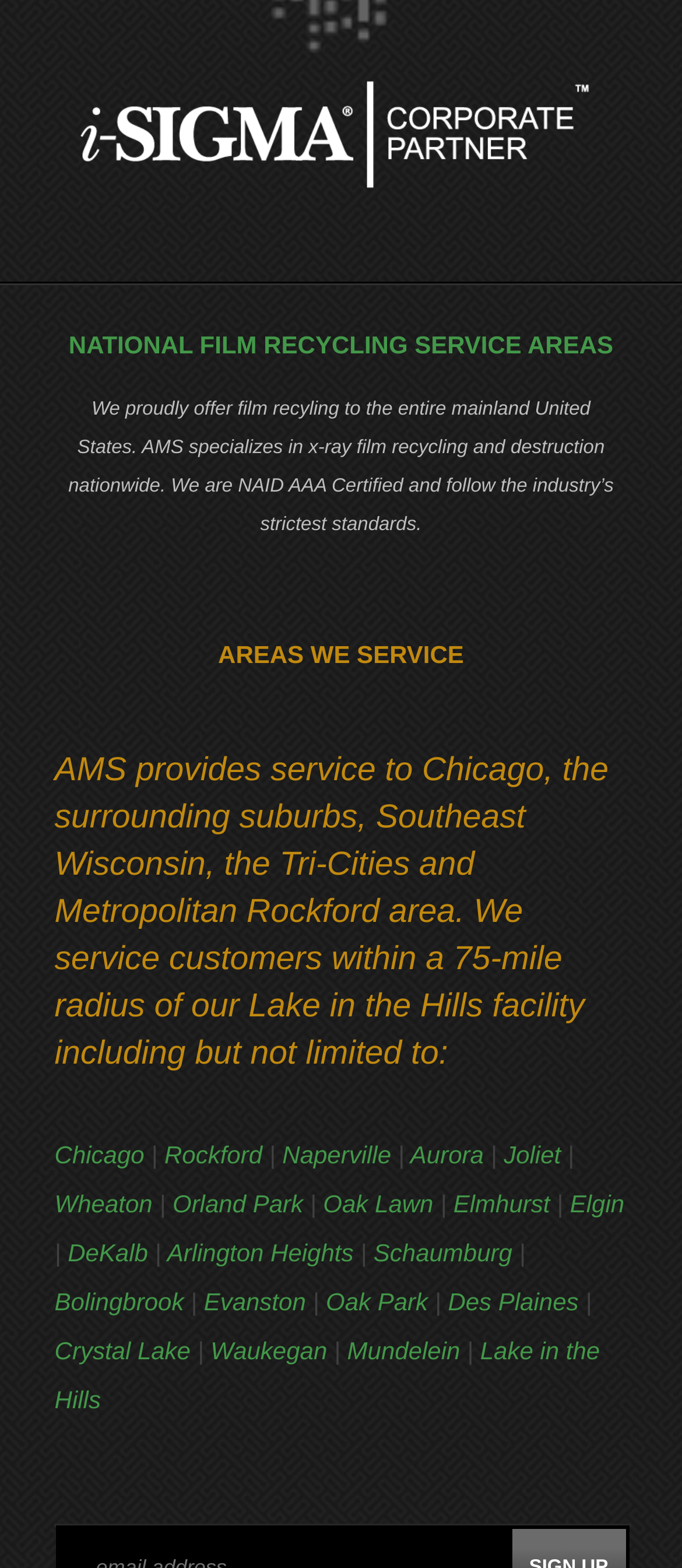Pinpoint the bounding box coordinates of the area that must be clicked to complete this instruction: "Search for a topic".

None